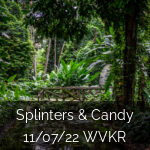What is the purpose of the wooden bridge?
Provide a comprehensive and detailed answer to the question.

The wooden bridge is subtly integrated into the landscape, hinting at a tranquil path through the greenery, allowing individuals to navigate through the serene environment.